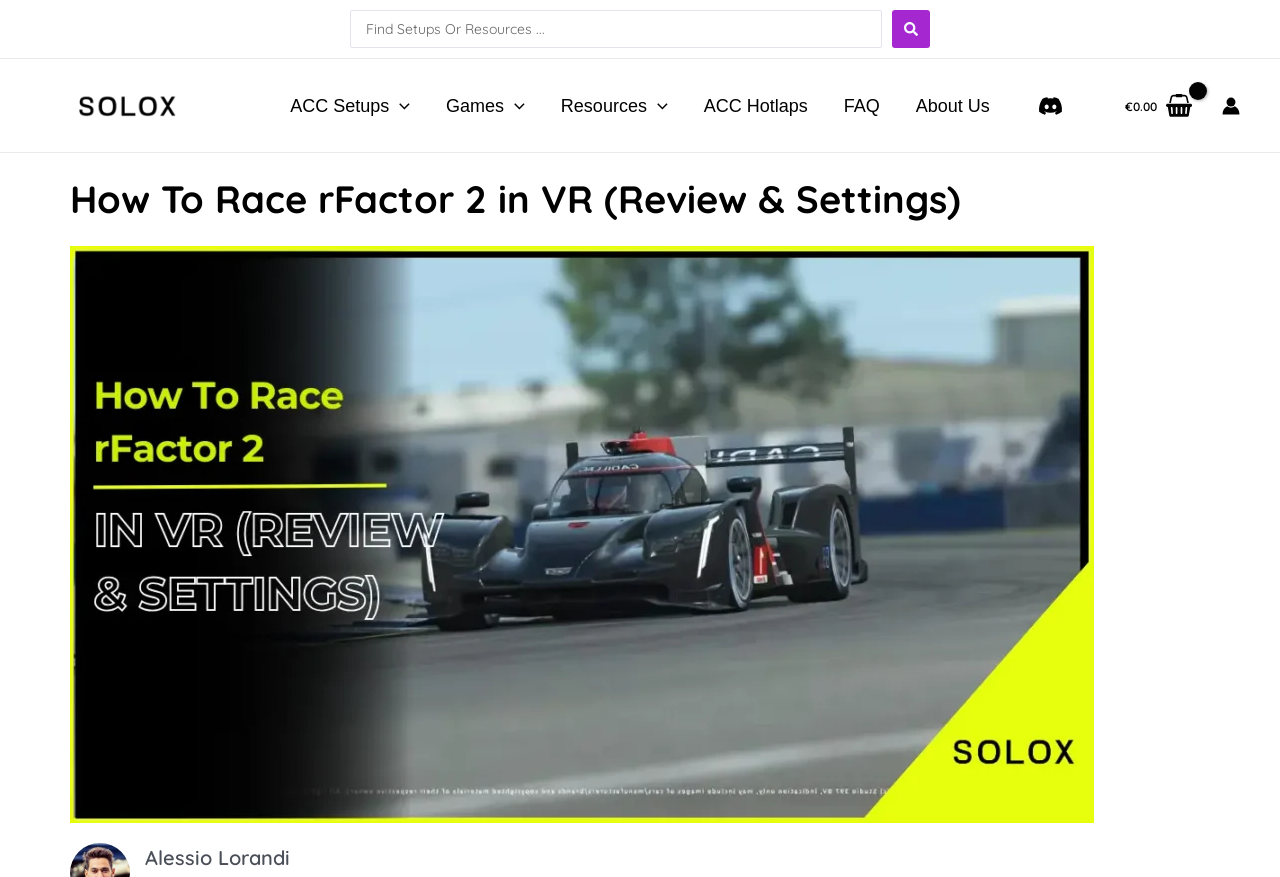Locate the bounding box coordinates of the segment that needs to be clicked to meet this instruction: "View Shopping Cart".

[0.872, 0.085, 0.939, 0.156]